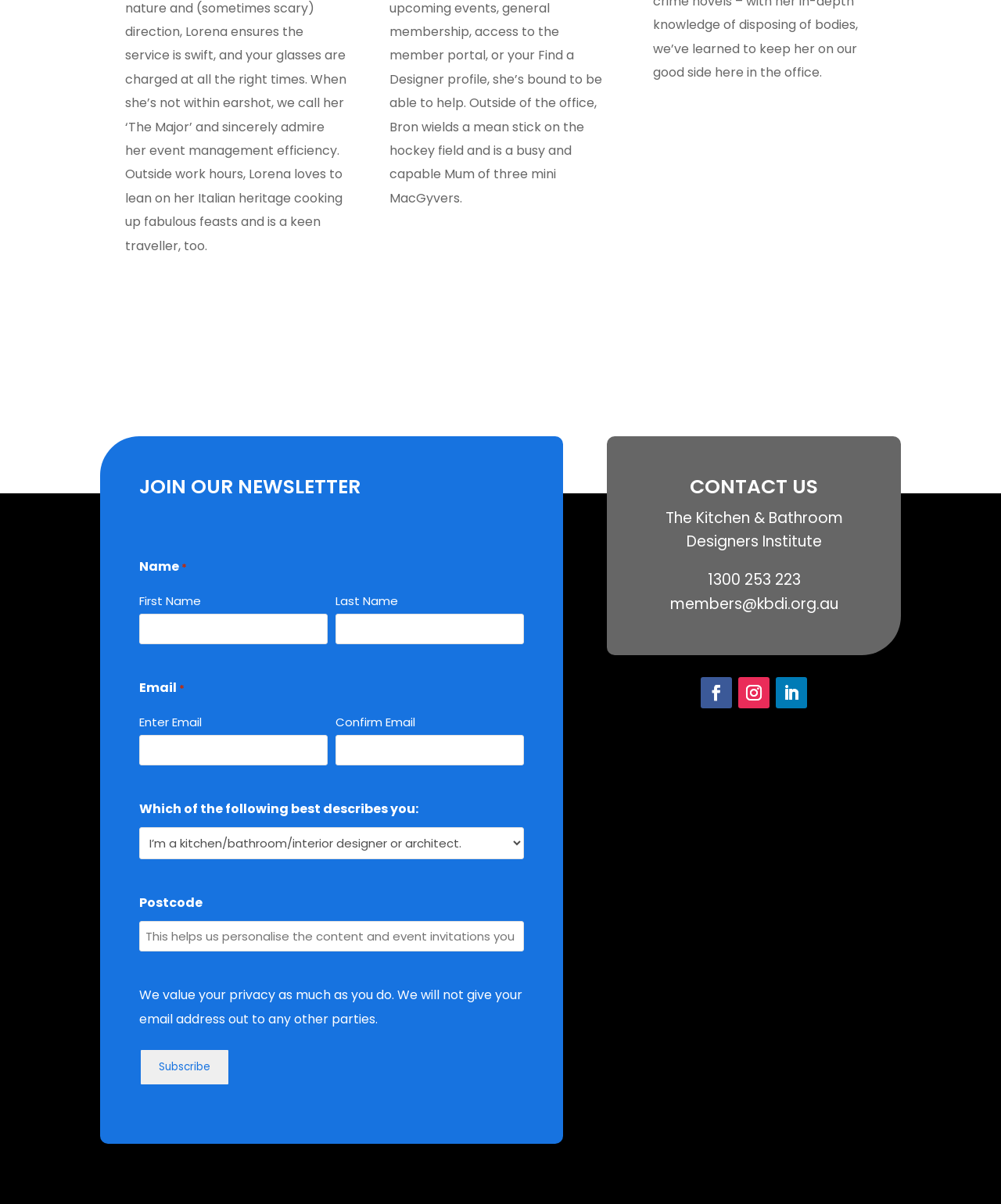Show the bounding box coordinates of the region that should be clicked to follow the instruction: "Select an option from the dropdown."

[0.139, 0.687, 0.523, 0.714]